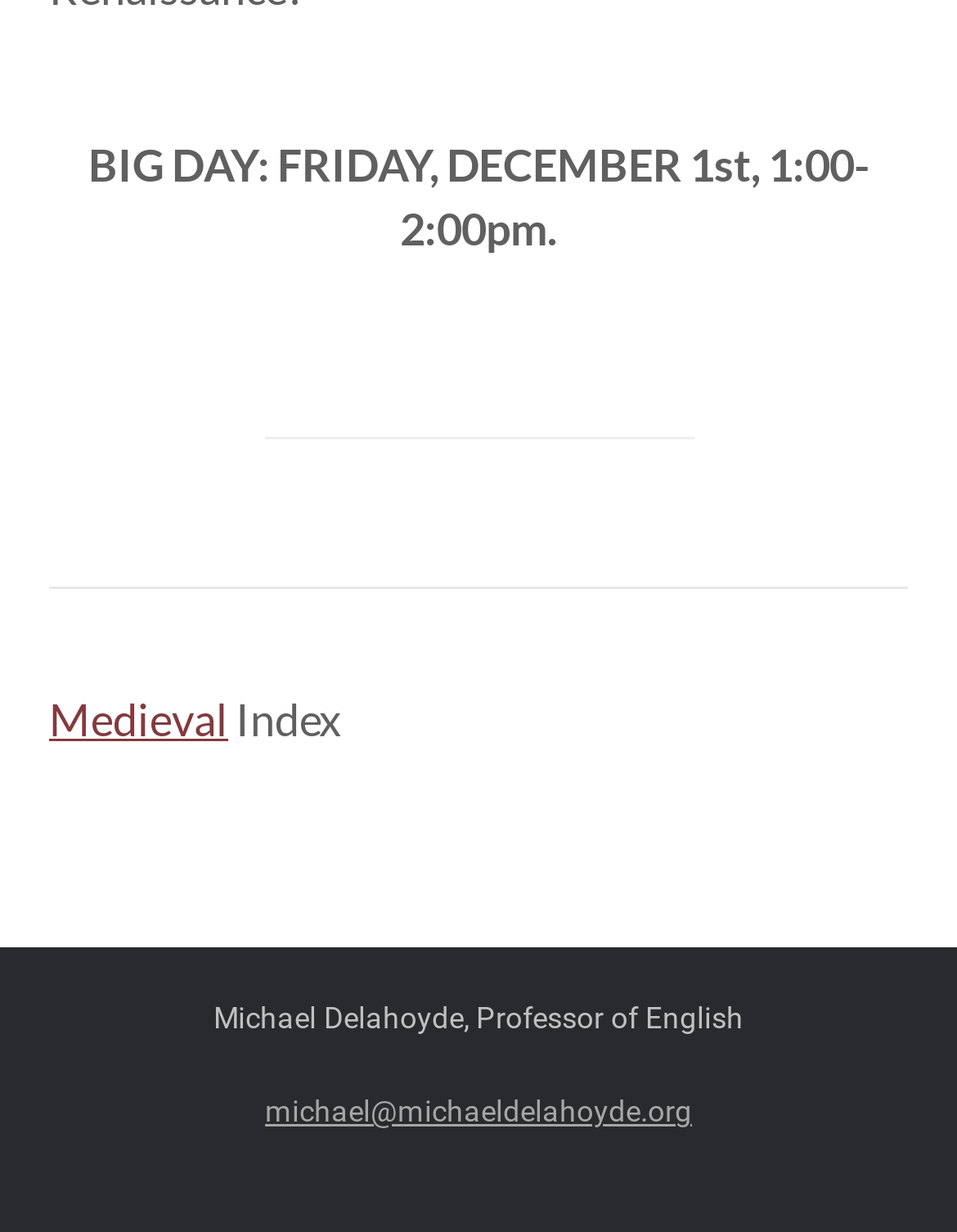Give a succinct answer to this question in a single word or phrase: 
What is the event date and time?

Friday, December 1st, 1:00-2:00pm